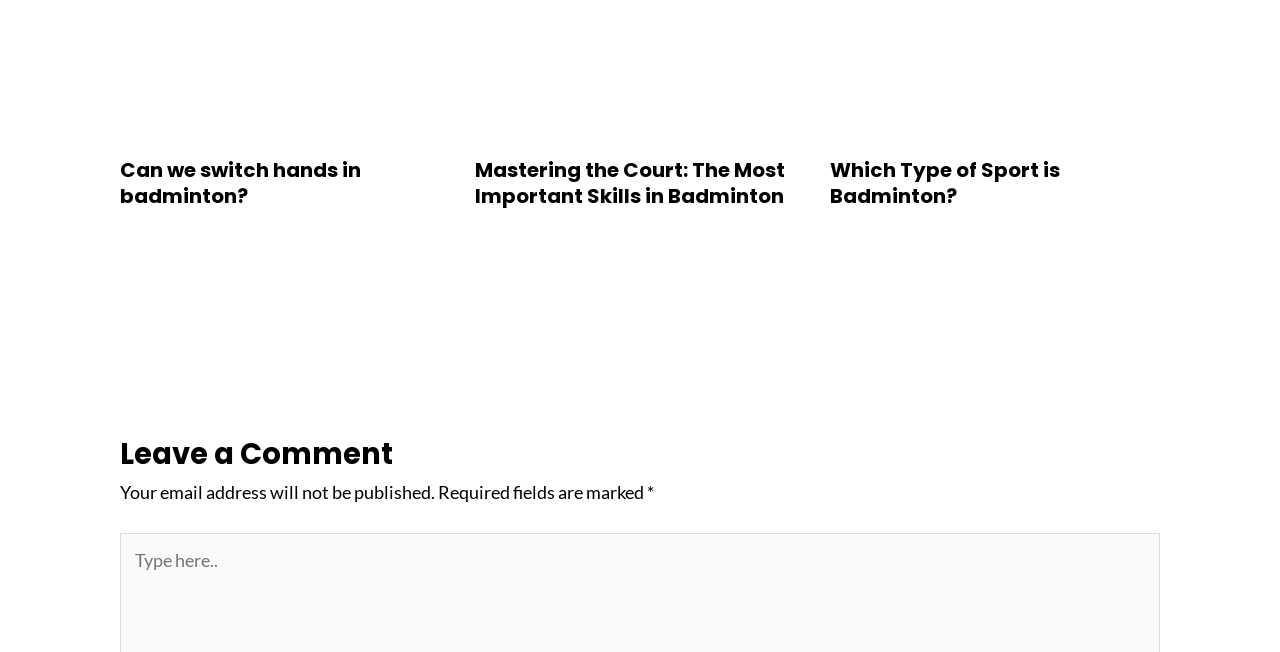How many links are on the webpage? Observe the screenshot and provide a one-word or short phrase answer.

3